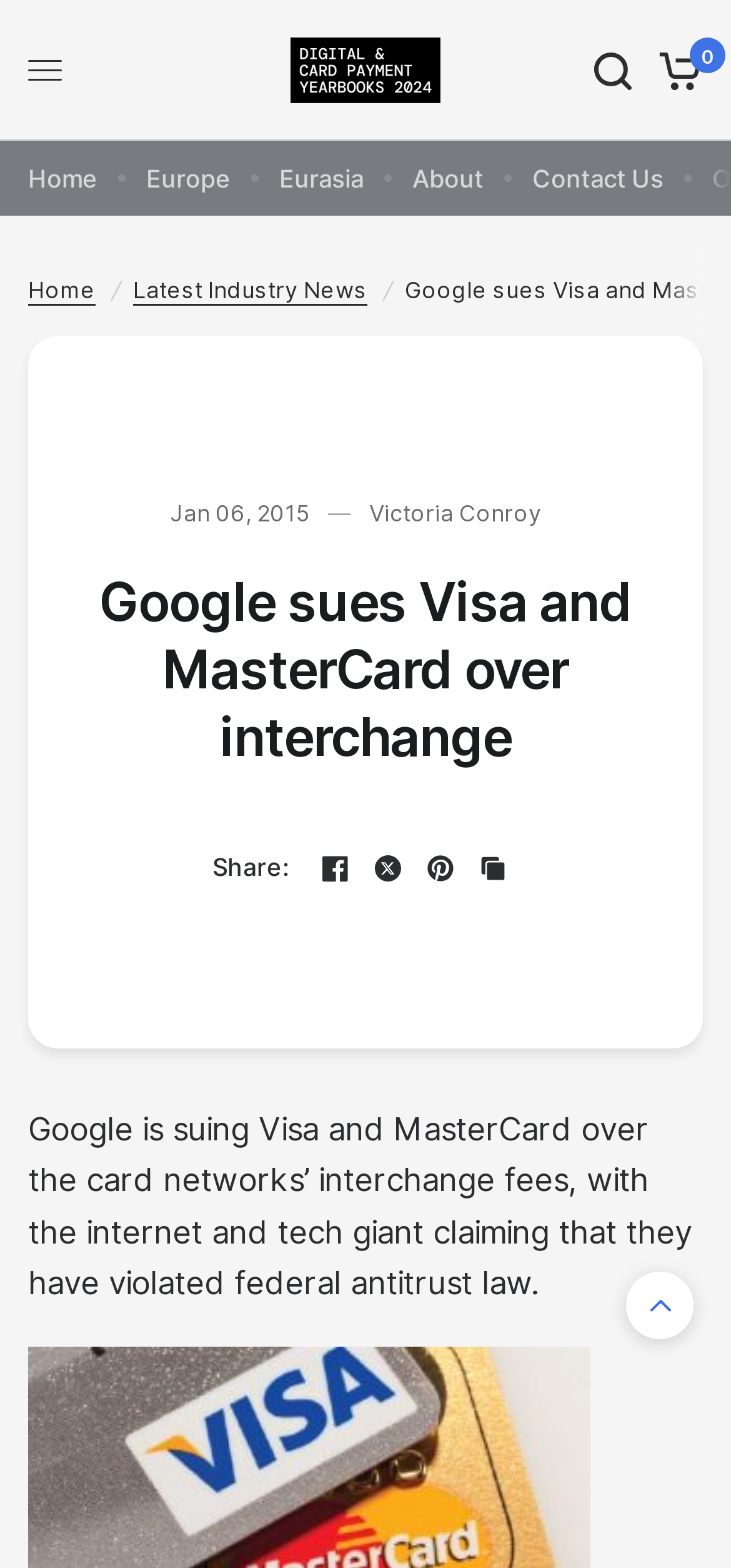Given the description parent_node: 0, predict the bounding box coordinates of the UI element. Ensure the coordinates are in the format (top-left x, top-left y, bottom-right x, bottom-right y) and all values are between 0 and 1.

[0.397, 0.024, 0.603, 0.066]